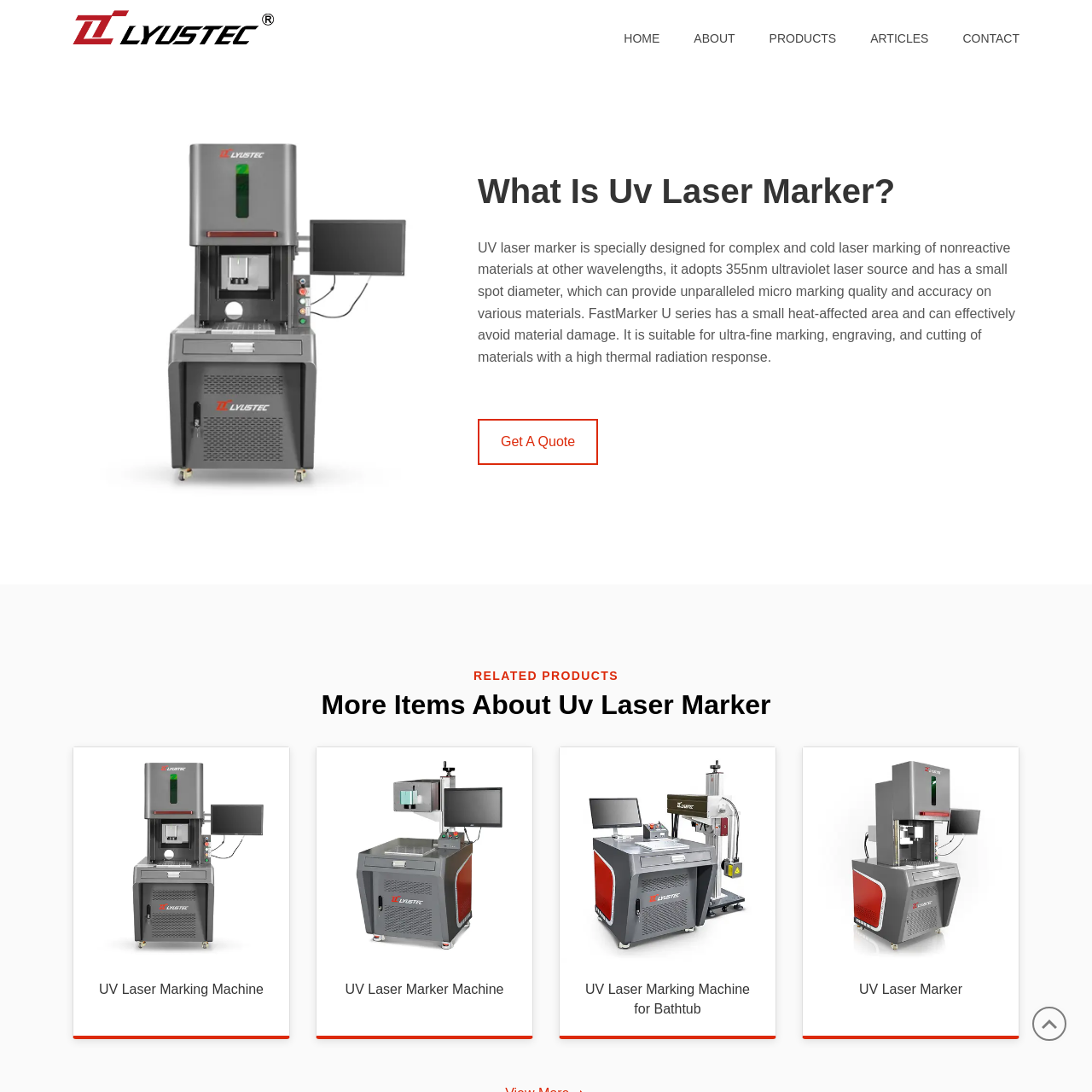Focus on the picture inside the red-framed area and provide a one-word or short phrase response to the following question:
What type of materials is the machine ideal for?

Nonreactive materials